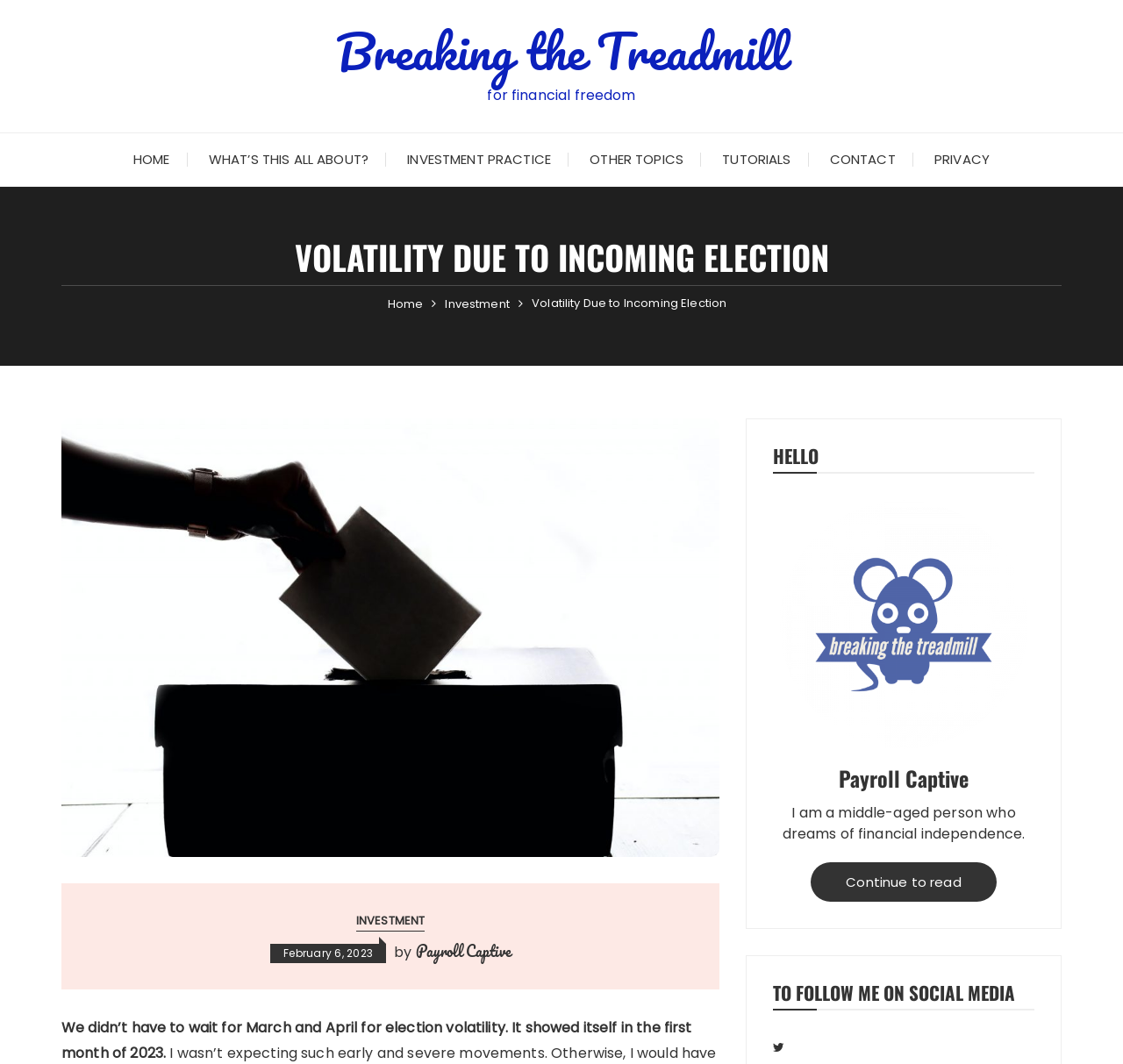Extract the heading text from the webpage.

VOLATILITY DUE TO INCOMING ELECTION